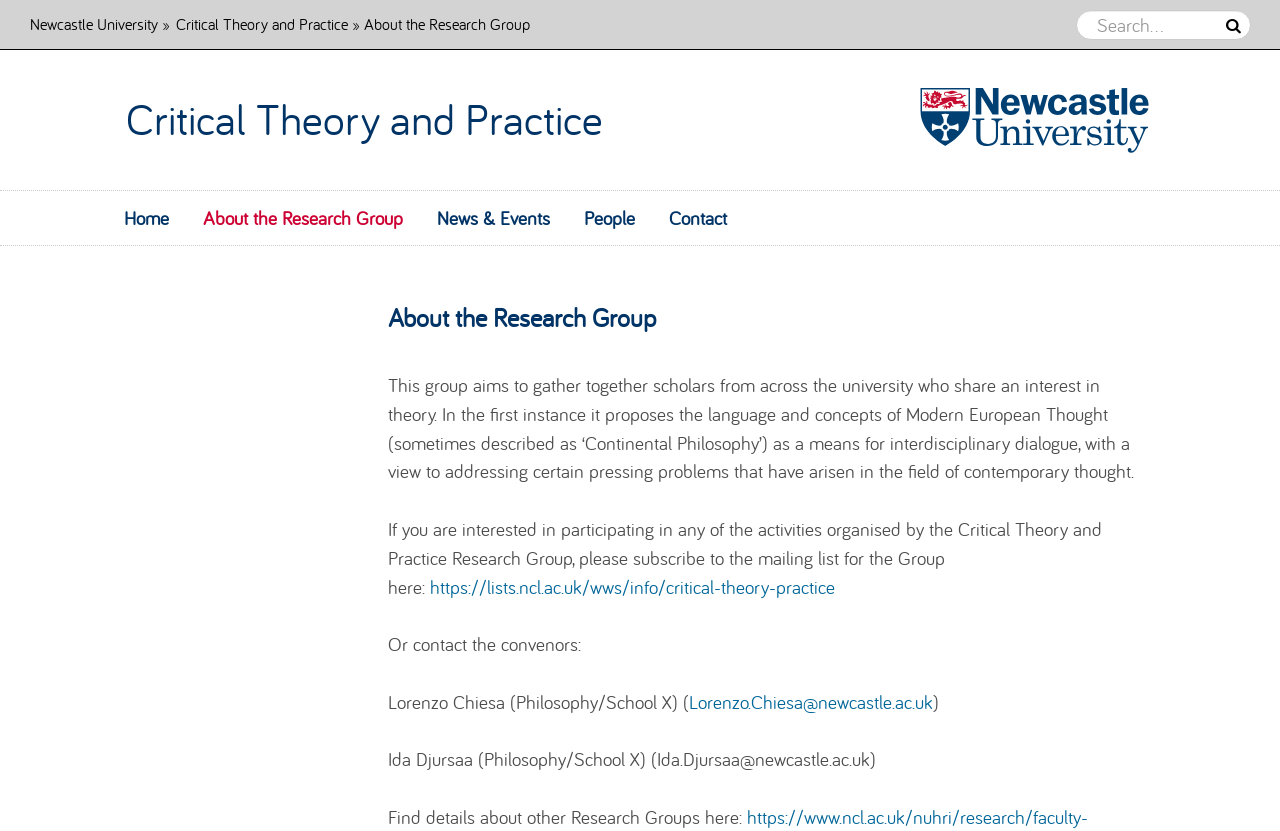Could you highlight the region that needs to be clicked to execute the instruction: "Learn about Critical Theory and Practice"?

[0.137, 0.016, 0.272, 0.041]